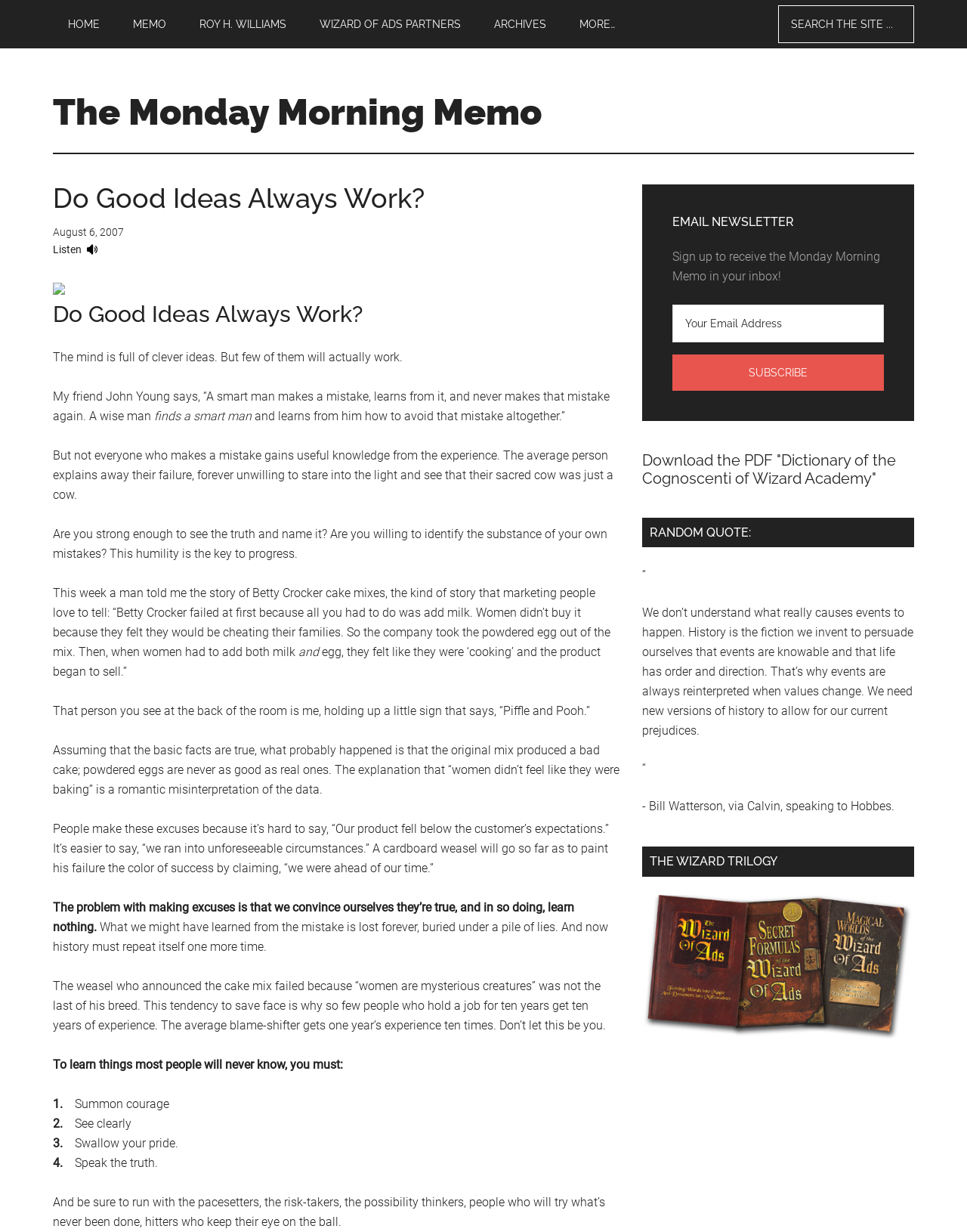Kindly determine the bounding box coordinates for the area that needs to be clicked to execute this instruction: "Click the Logo link".

None